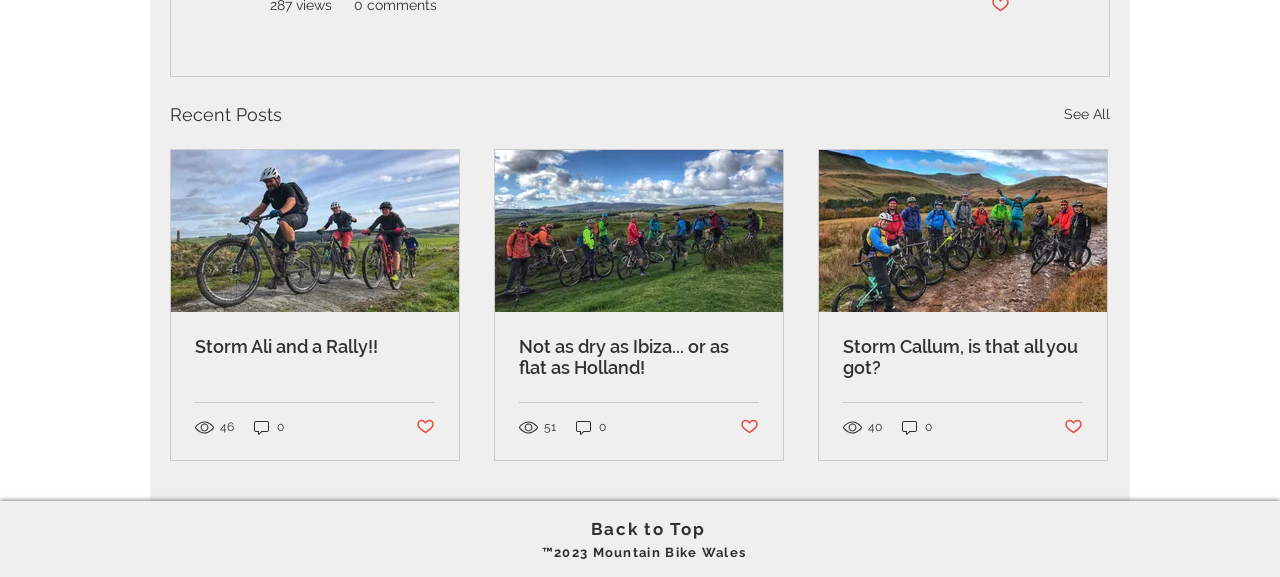Observe the image and answer the following question in detail: How many views does the second article have?

The second article has a generic element with the text '51 views', which is located below the article title with a bounding box coordinate of [0.405, 0.724, 0.436, 0.757]. This element is a child of the second article element.